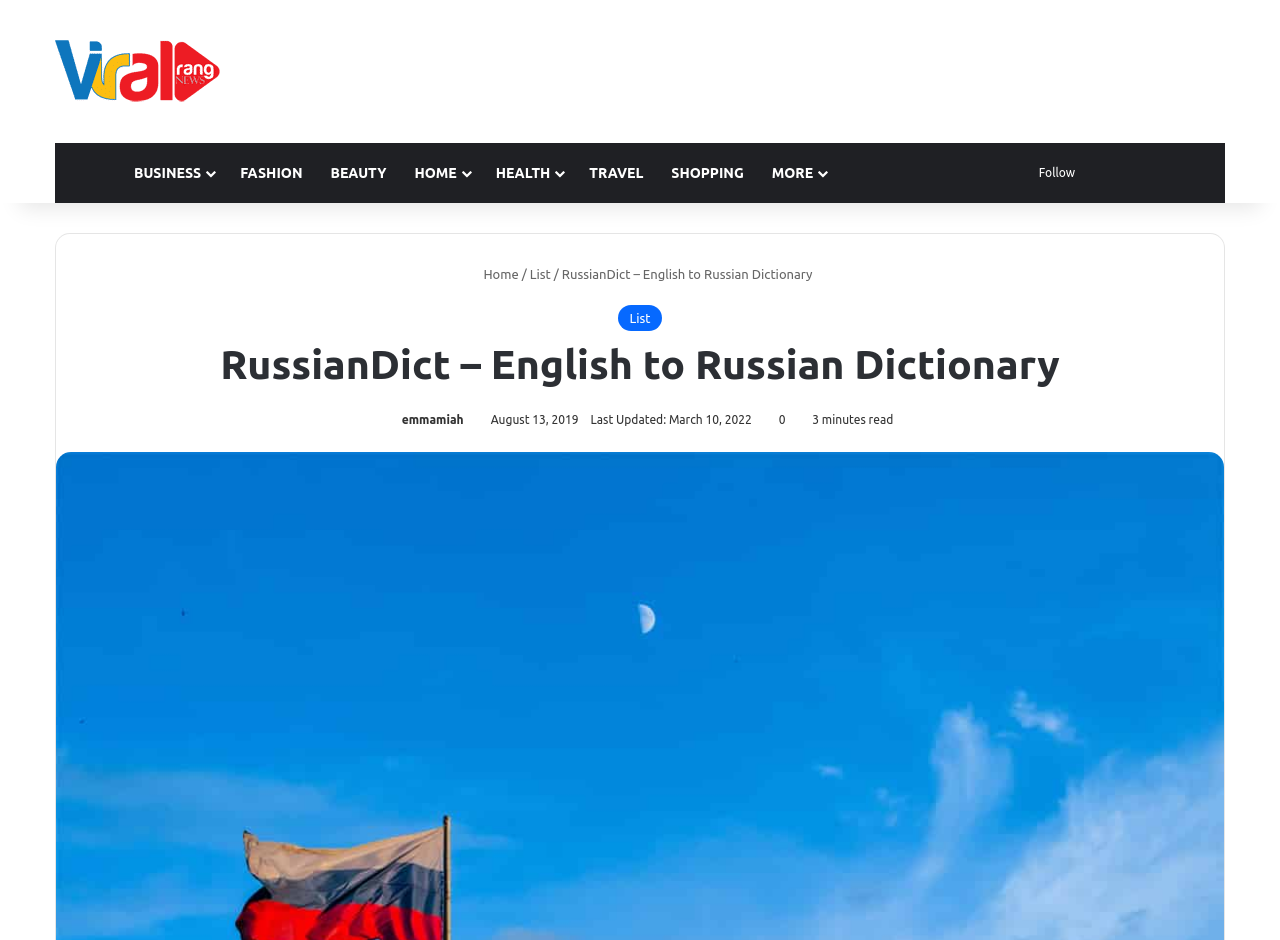Can you find the bounding box coordinates for the element to click on to achieve the instruction: "switch skin"?

[0.898, 0.152, 0.922, 0.216]